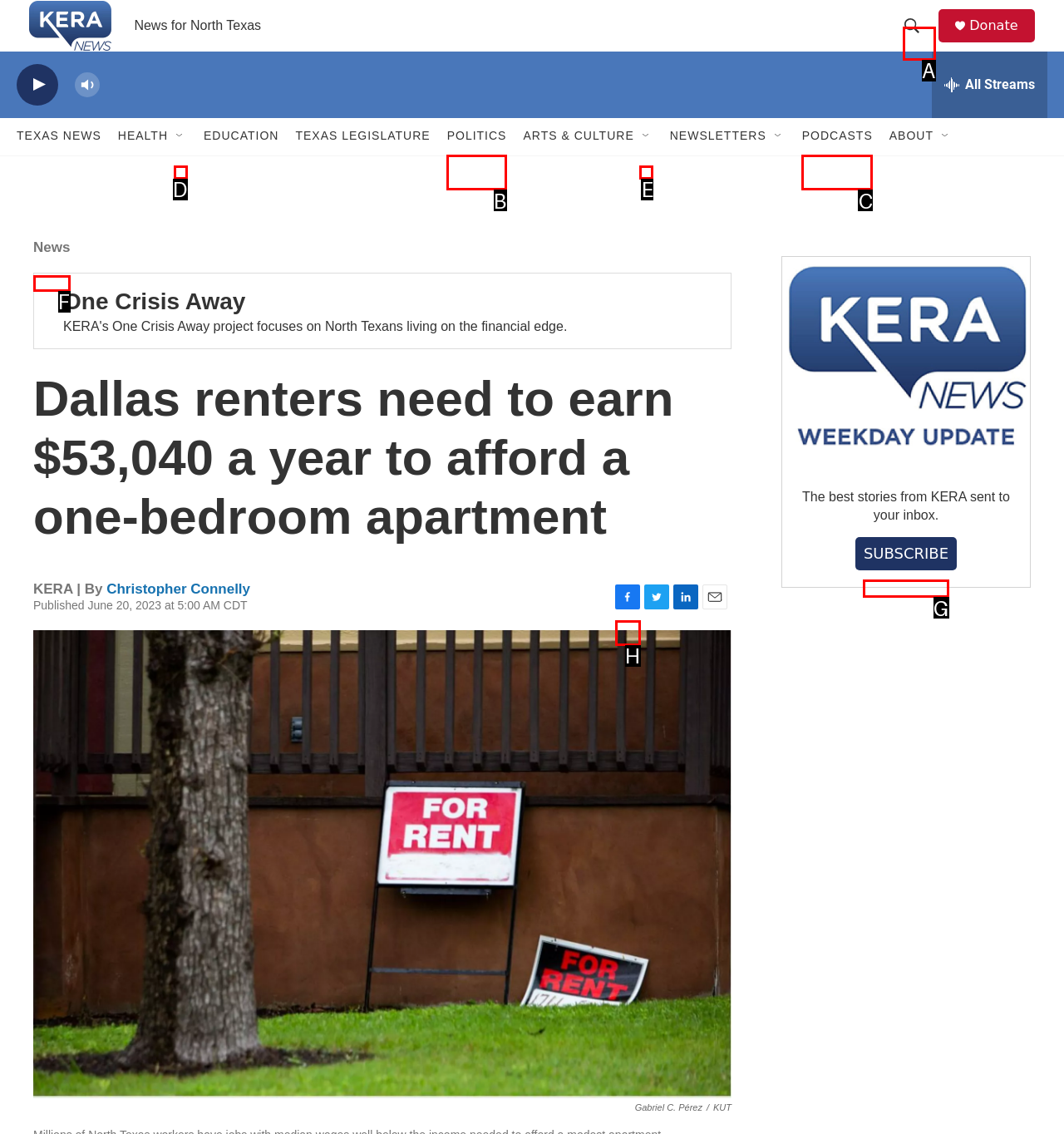Choose the correct UI element to click for this task: Search for something Answer using the letter from the given choices.

A